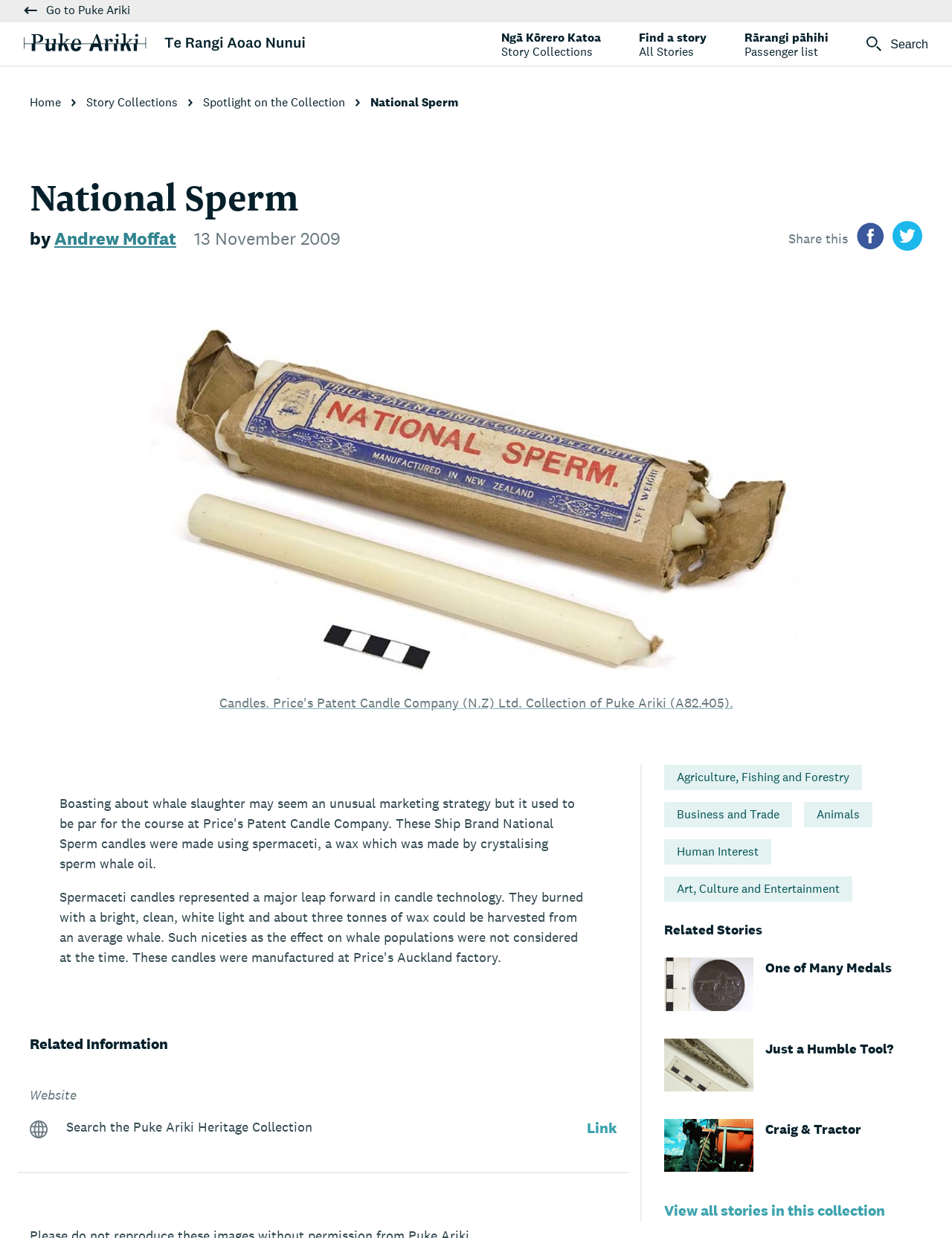Please give the bounding box coordinates of the area that should be clicked to fulfill the following instruction: "Go to Puke Ariki". The coordinates should be in the format of four float numbers from 0 to 1, i.e., [left, top, right, bottom].

[0.025, 0.002, 0.137, 0.014]